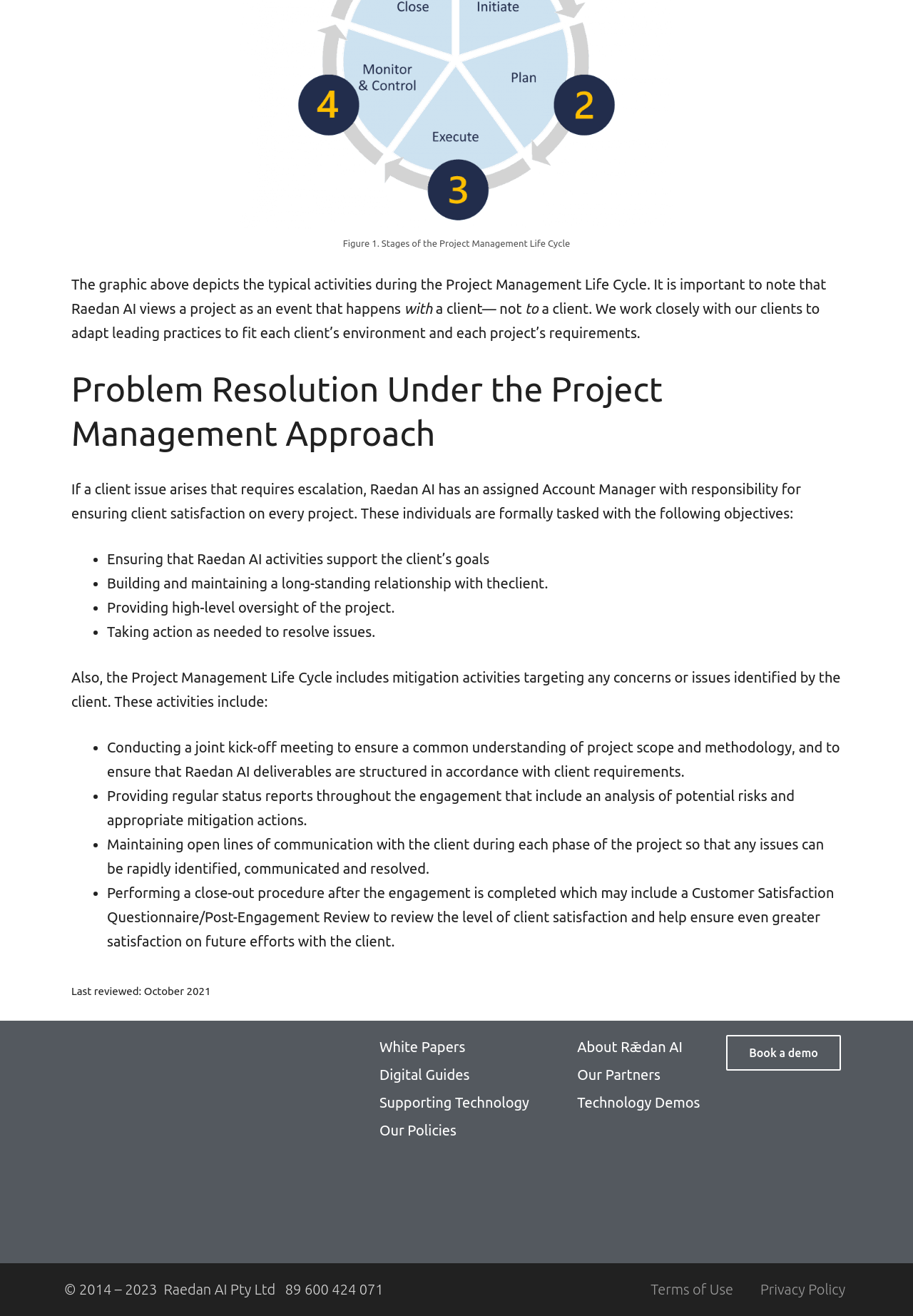Could you highlight the region that needs to be clicked to execute the instruction: "Click on 'Book a demo'"?

[0.796, 0.786, 0.921, 0.813]